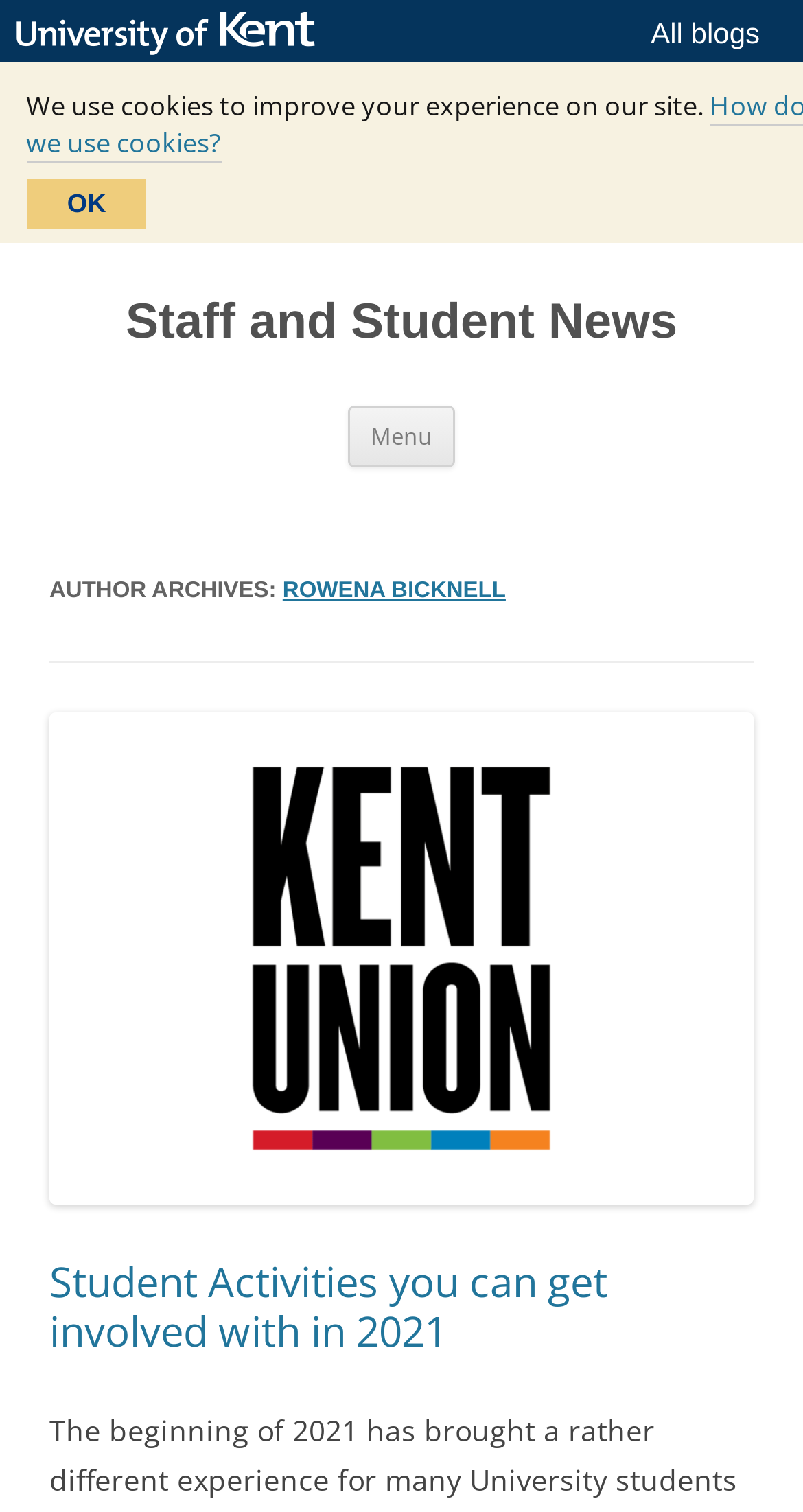What is the name of the author?
By examining the image, provide a one-word or phrase answer.

Rowena Bicknell